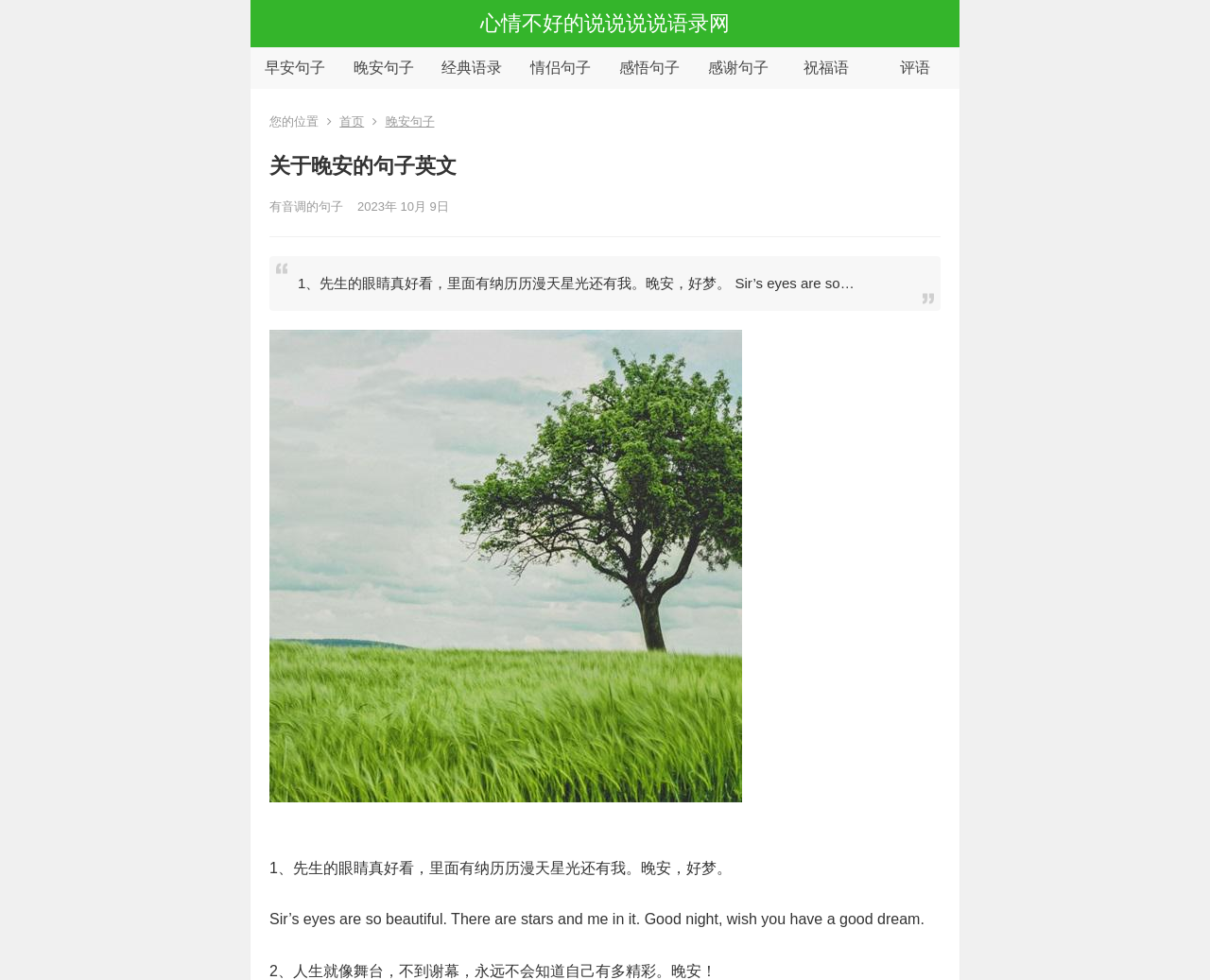Please identify the bounding box coordinates of the element's region that I should click in order to complete the following instruction: "Click the '晚安句子' link". The bounding box coordinates consist of four float numbers between 0 and 1, i.e., [left, top, right, bottom].

[0.318, 0.117, 0.359, 0.131]